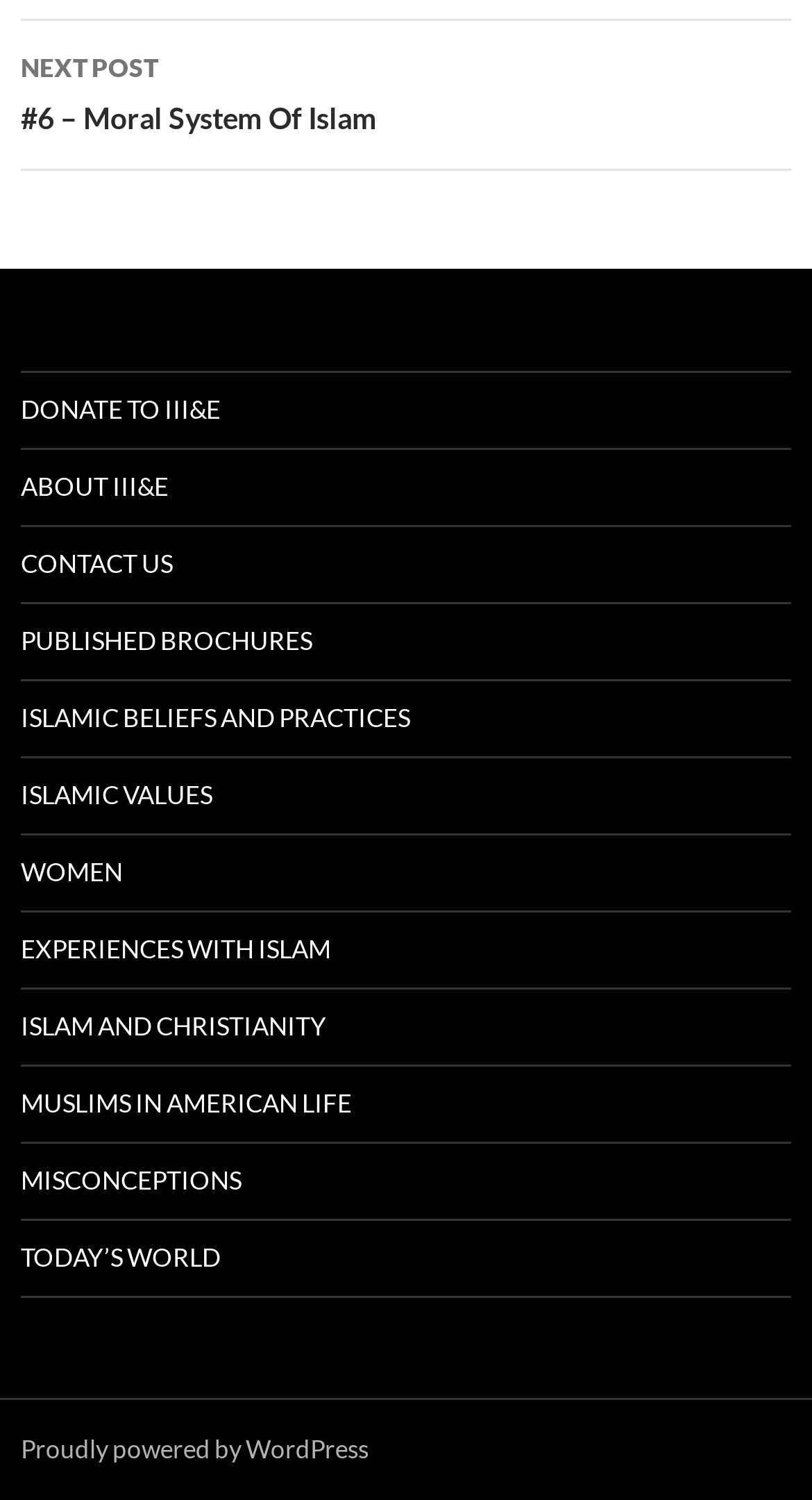Identify the bounding box coordinates of the clickable section necessary to follow the following instruction: "View next post". The coordinates should be presented as four float numbers from 0 to 1, i.e., [left, top, right, bottom].

[0.026, 0.014, 0.974, 0.114]